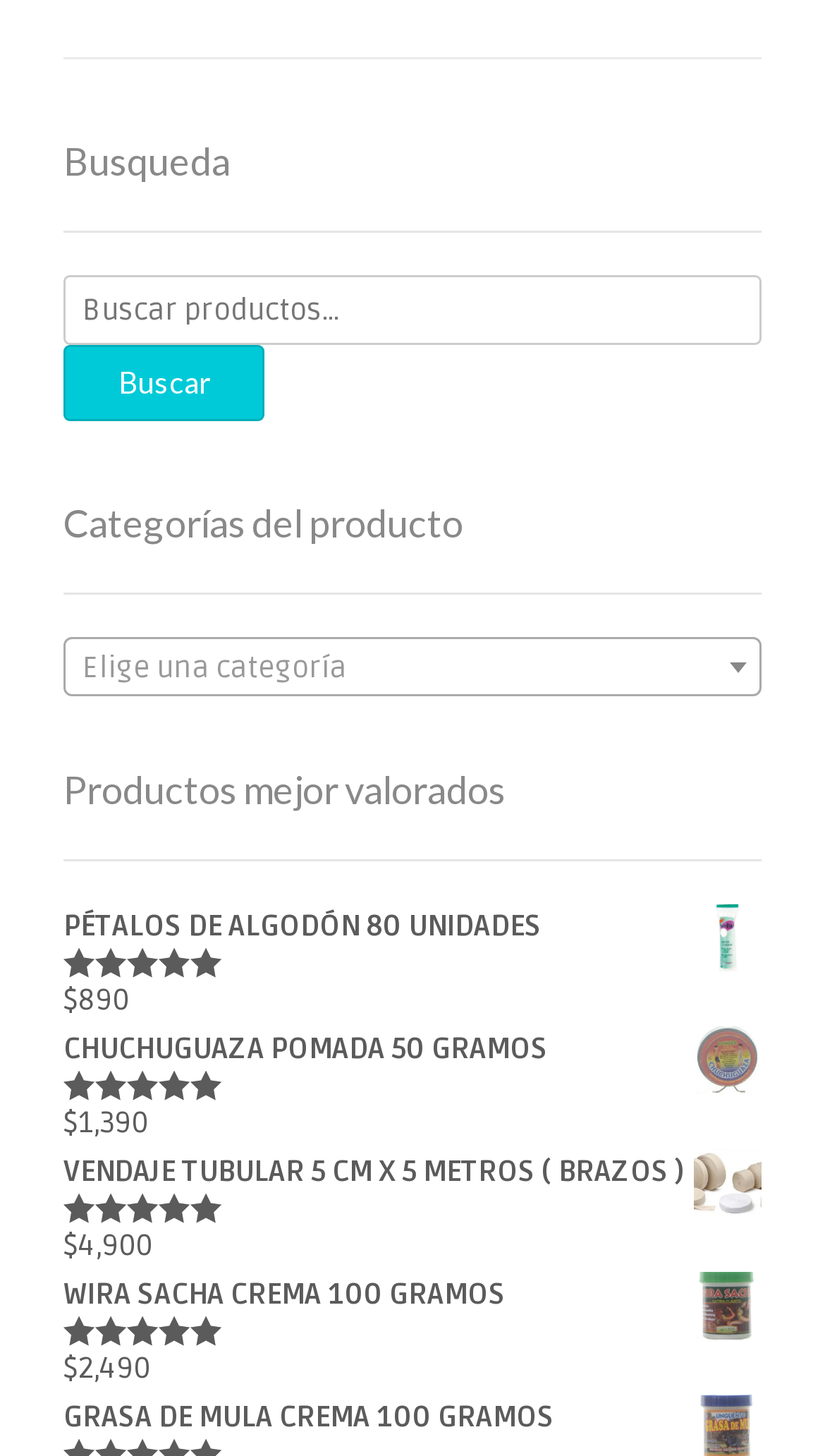Find the bounding box coordinates of the element to click in order to complete this instruction: "Search for products". The bounding box coordinates must be four float numbers between 0 and 1, denoted as [left, top, right, bottom].

[0.077, 0.189, 0.923, 0.289]